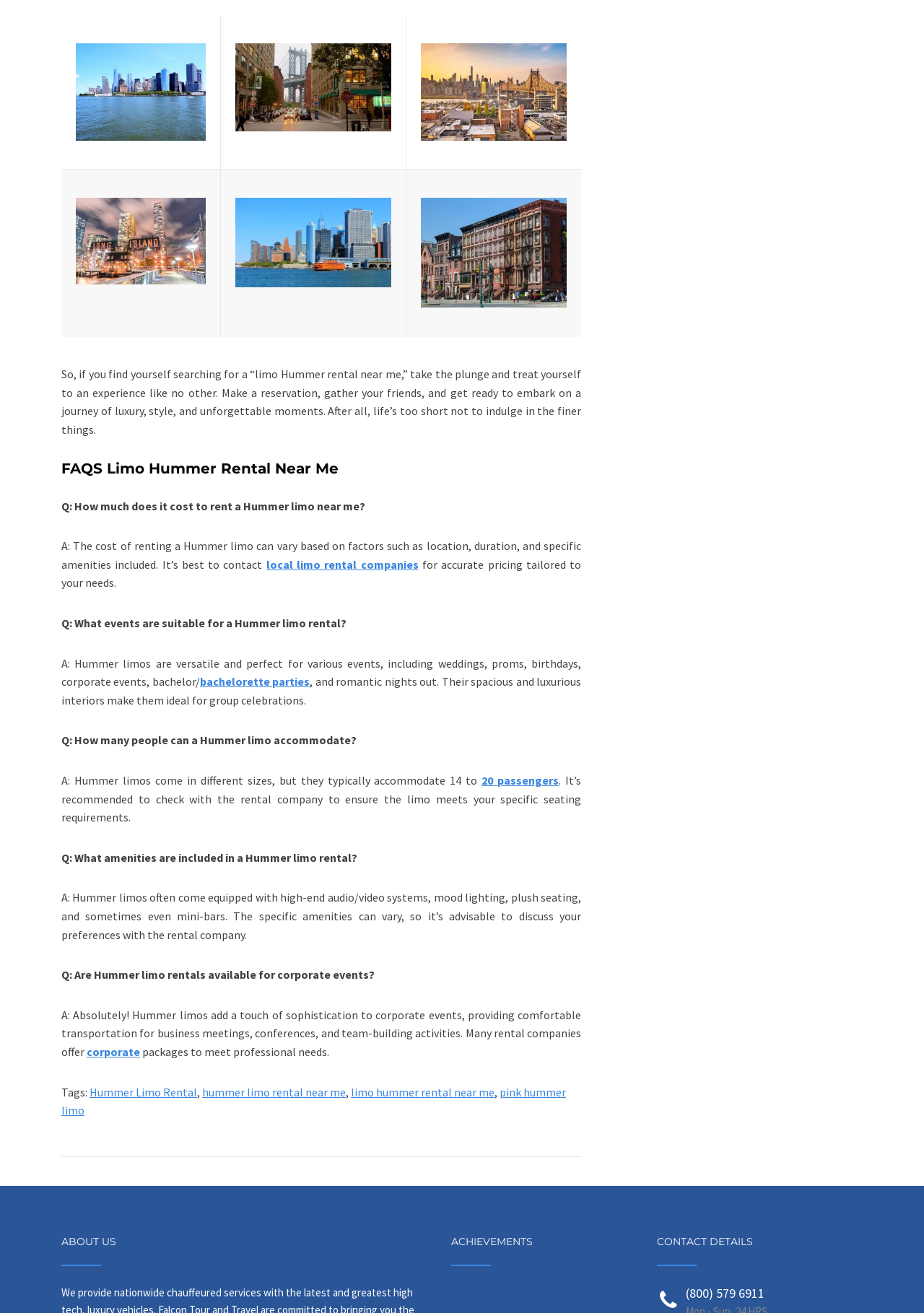Can you give a detailed response to the following question using the information from the image? What is the main topic of this webpage?

The webpage appears to be about Hummer limo rentals, as evident from the presence of links and text related to Hummer limo rentals, such as 'Manhattan', 'brooklyn', 'Queens', and 'FAQS Limo Hummer Rental Near Me'.